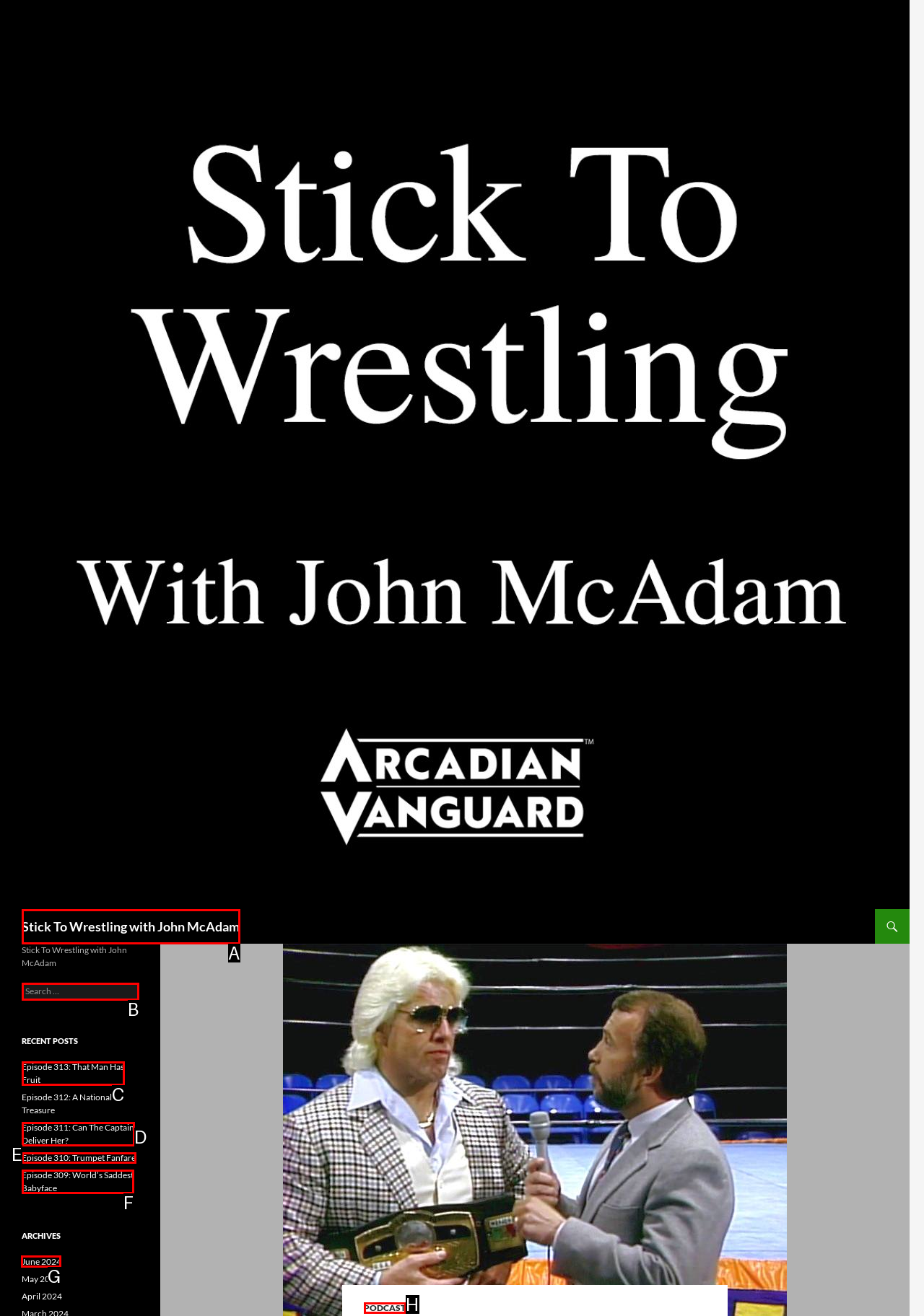Identify the letter of the UI element you should interact with to perform the task: View archives for June 2024
Reply with the appropriate letter of the option.

G